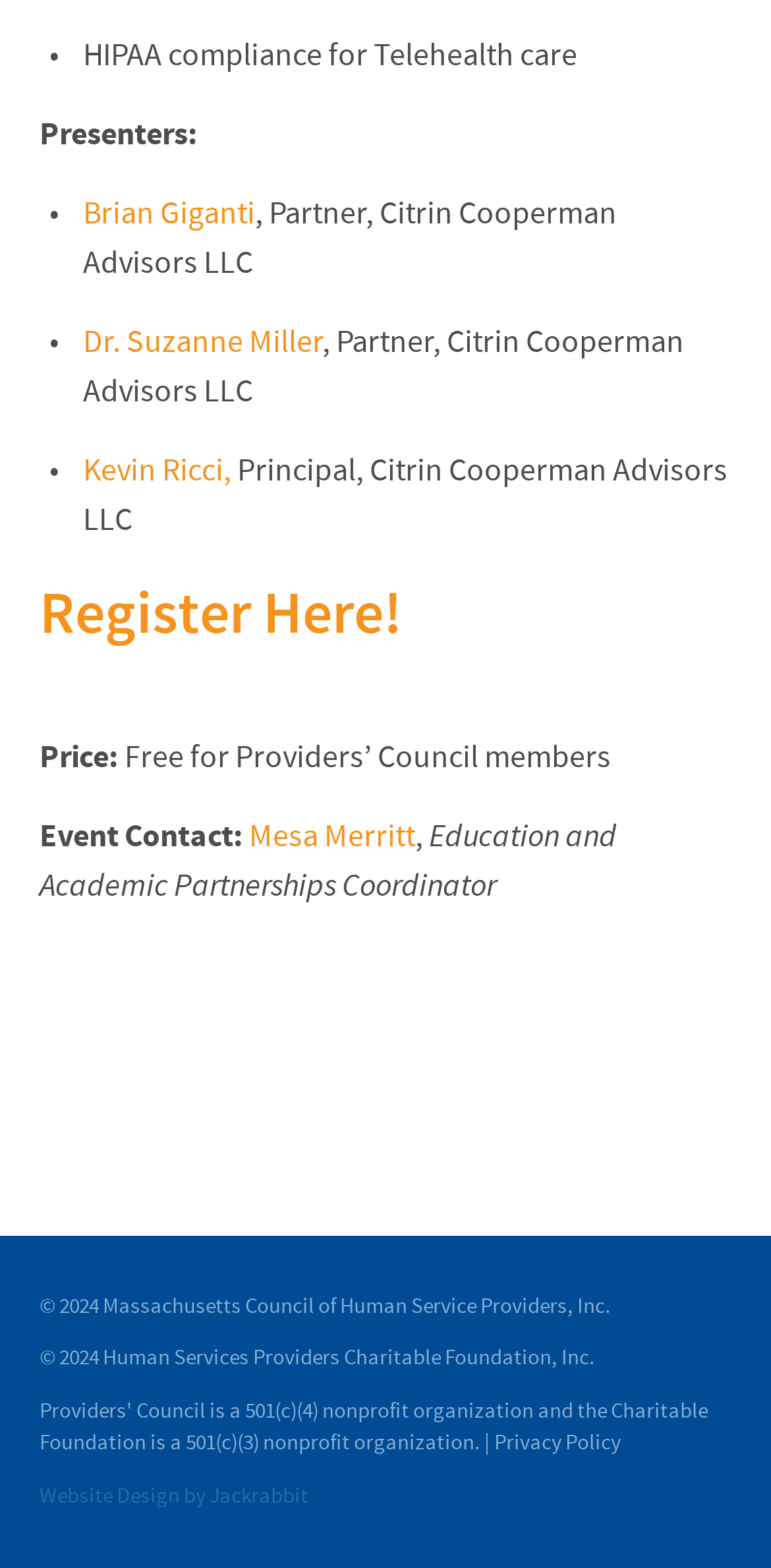Determine the bounding box coordinates for the element that should be clicked to follow this instruction: "View the privacy policy". The coordinates should be given as four float numbers between 0 and 1, in the format [left, top, right, bottom].

[0.641, 0.912, 0.805, 0.93]